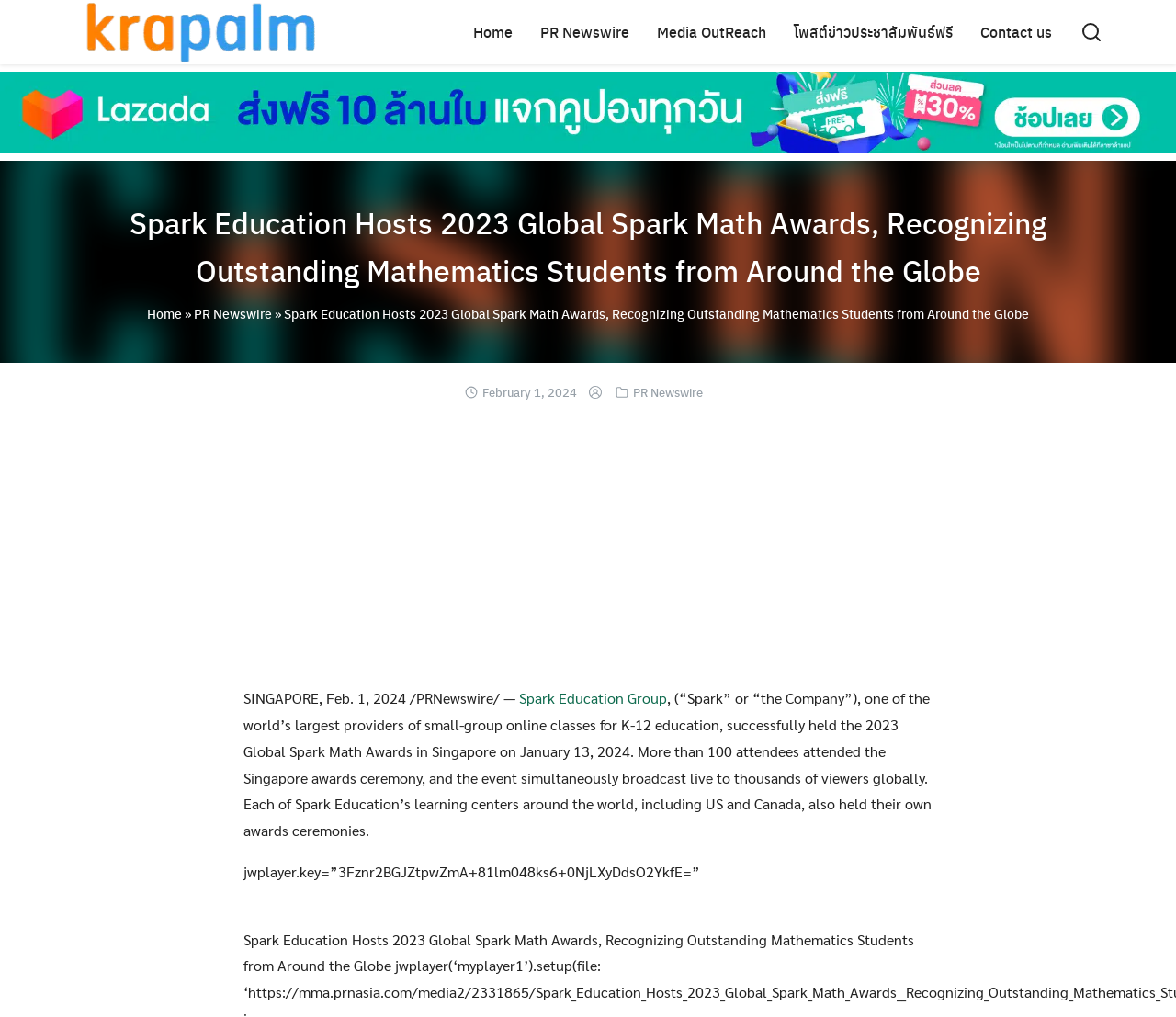What is the location of Spark Education's learning centers?
Use the image to answer the question with a single word or phrase.

US, Canada, and Singapore